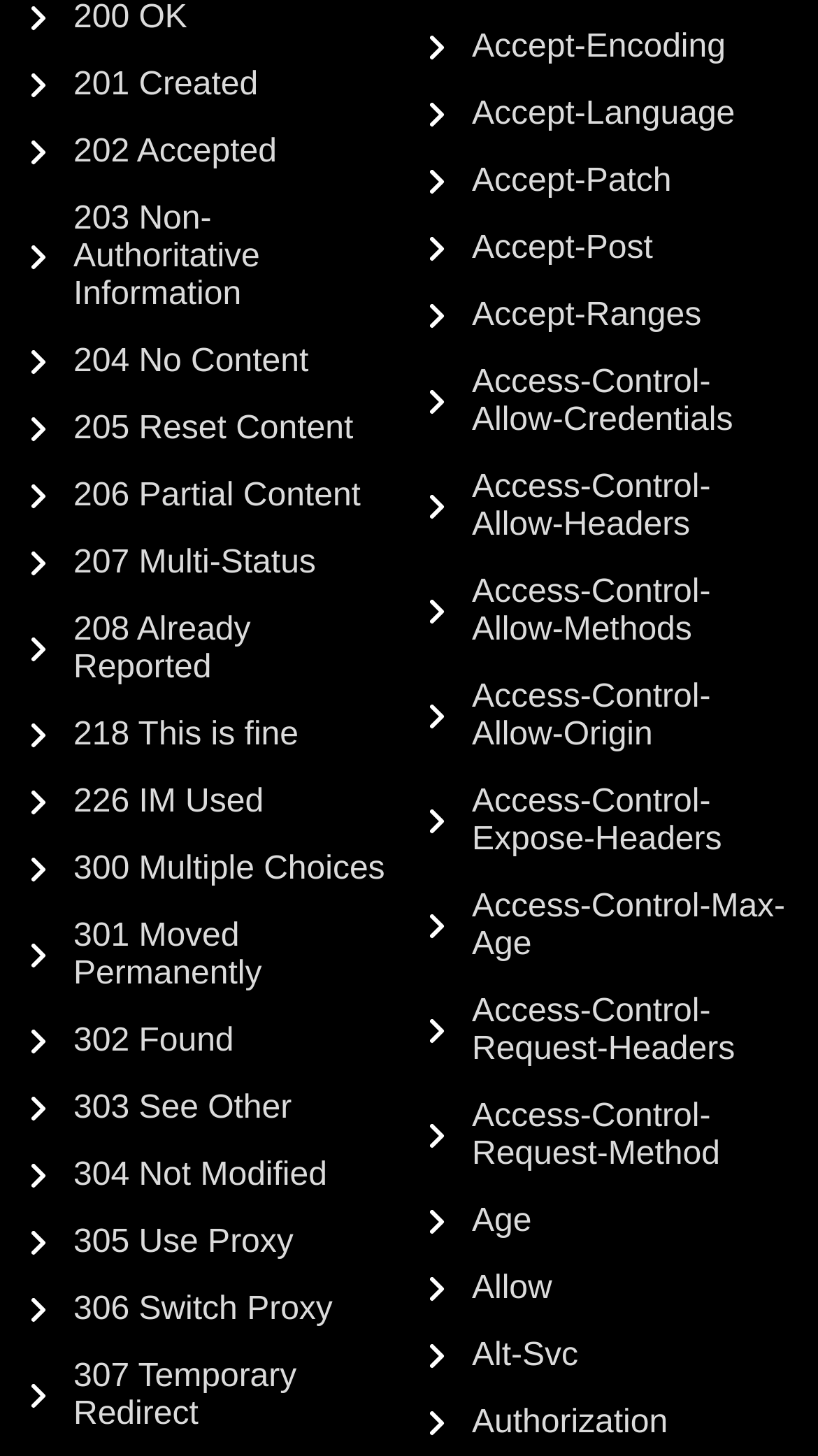Please find the bounding box coordinates of the element that must be clicked to perform the given instruction: "click Authorization". The coordinates should be four float numbers from 0 to 1, i.e., [left, top, right, bottom].

[0.526, 0.965, 0.816, 0.991]